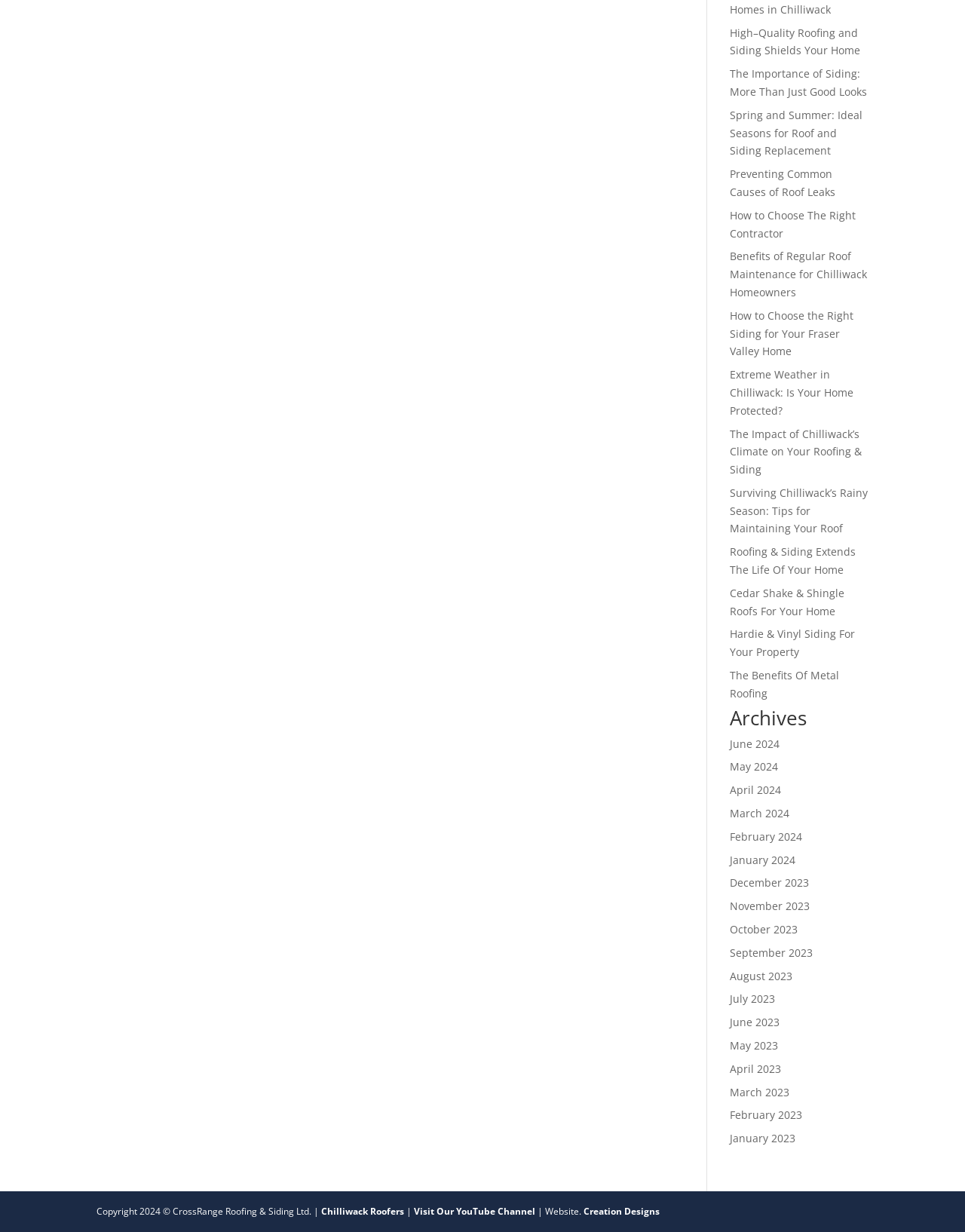What is the website creation credit given to?
Please give a detailed and elaborate explanation in response to the question.

The website creation credit is given to 'Creation Designs', as mentioned in the footer section of the webpage.